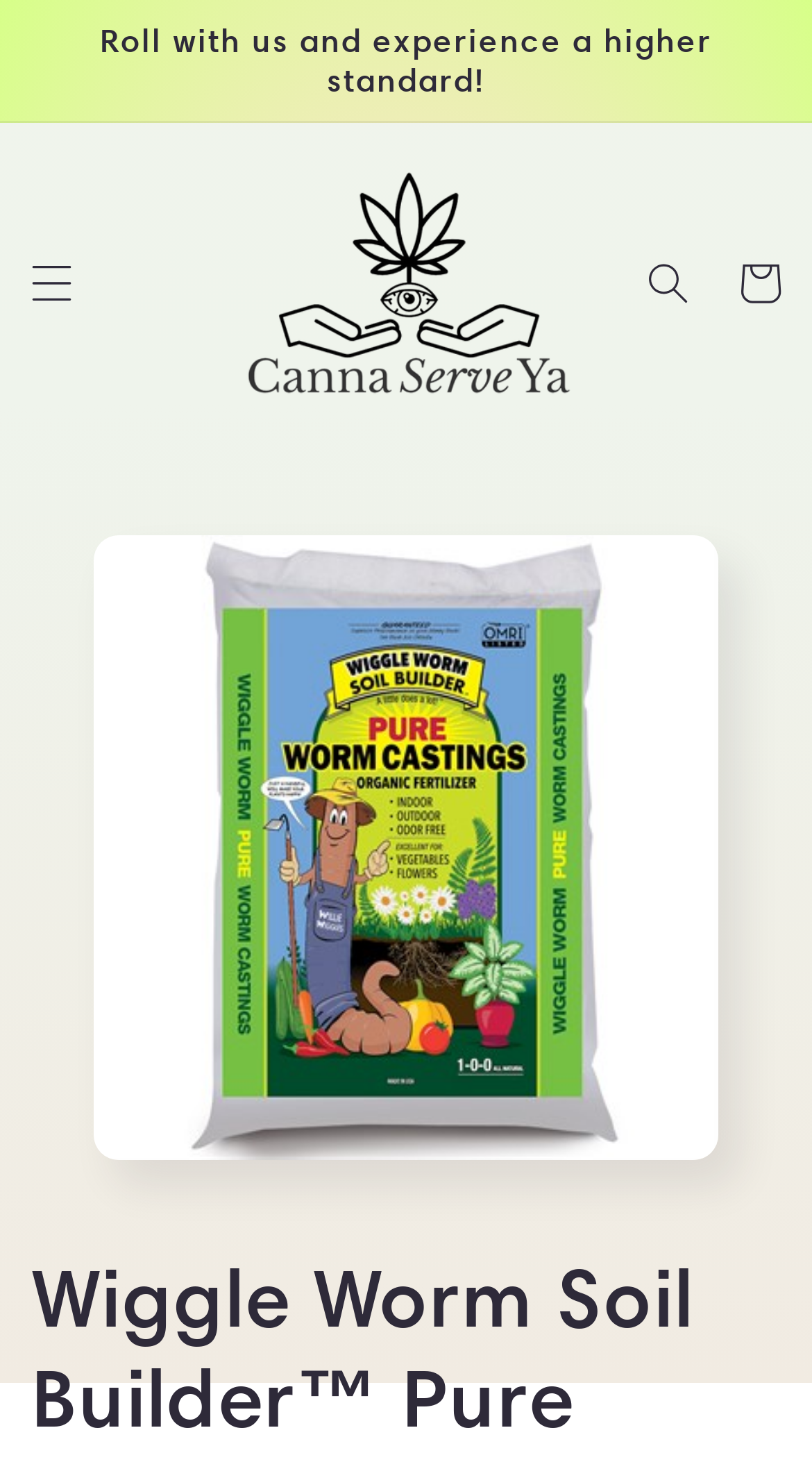Illustrate the webpage's structure and main components comprehensively.

The webpage appears to be an e-commerce page for Wiggle Worm Soil Builder™, a product that is 100% organic and controls the environment for worms. 

At the top of the page, there is an announcement section that spans the entire width, with a static text "Roll with us and experience a higher standard!" positioned slightly to the right of the center. 

Below the announcement section, there are three main elements aligned horizontally. On the left, there is a menu button labeled "Menu" that is not expanded. Next to it, there is a link to "Canna Serve Ya" accompanied by an image of the same name. On the right, there is a search button and a link to "Cart". 

Taking up most of the page's real estate is a gallery viewer section, which occupies the majority of the page's width and height, starting from the top-left corner and extending down to the bottom-right corner.